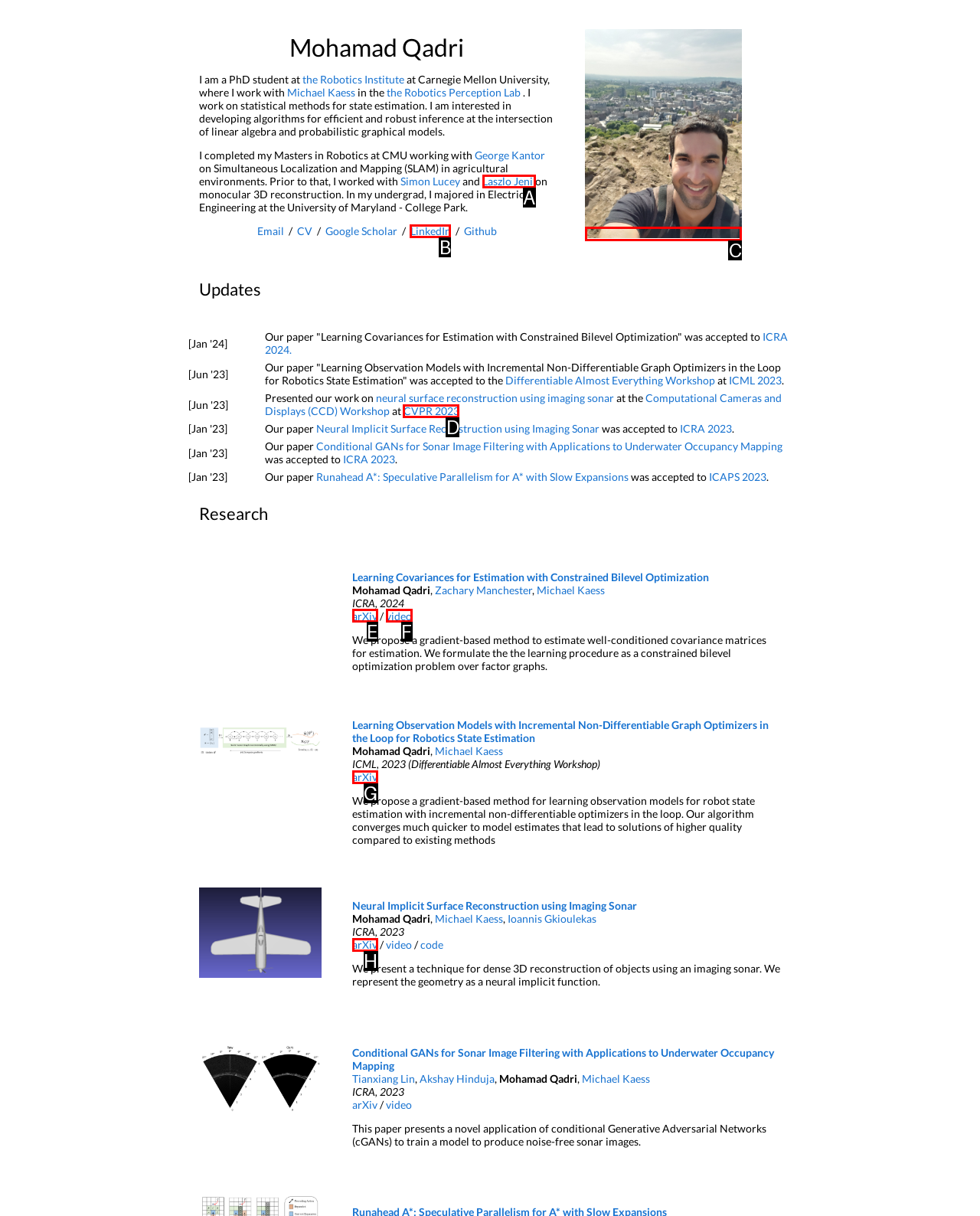Tell me the letter of the correct UI element to click for this instruction: Submit the login form. Answer with the letter only.

None